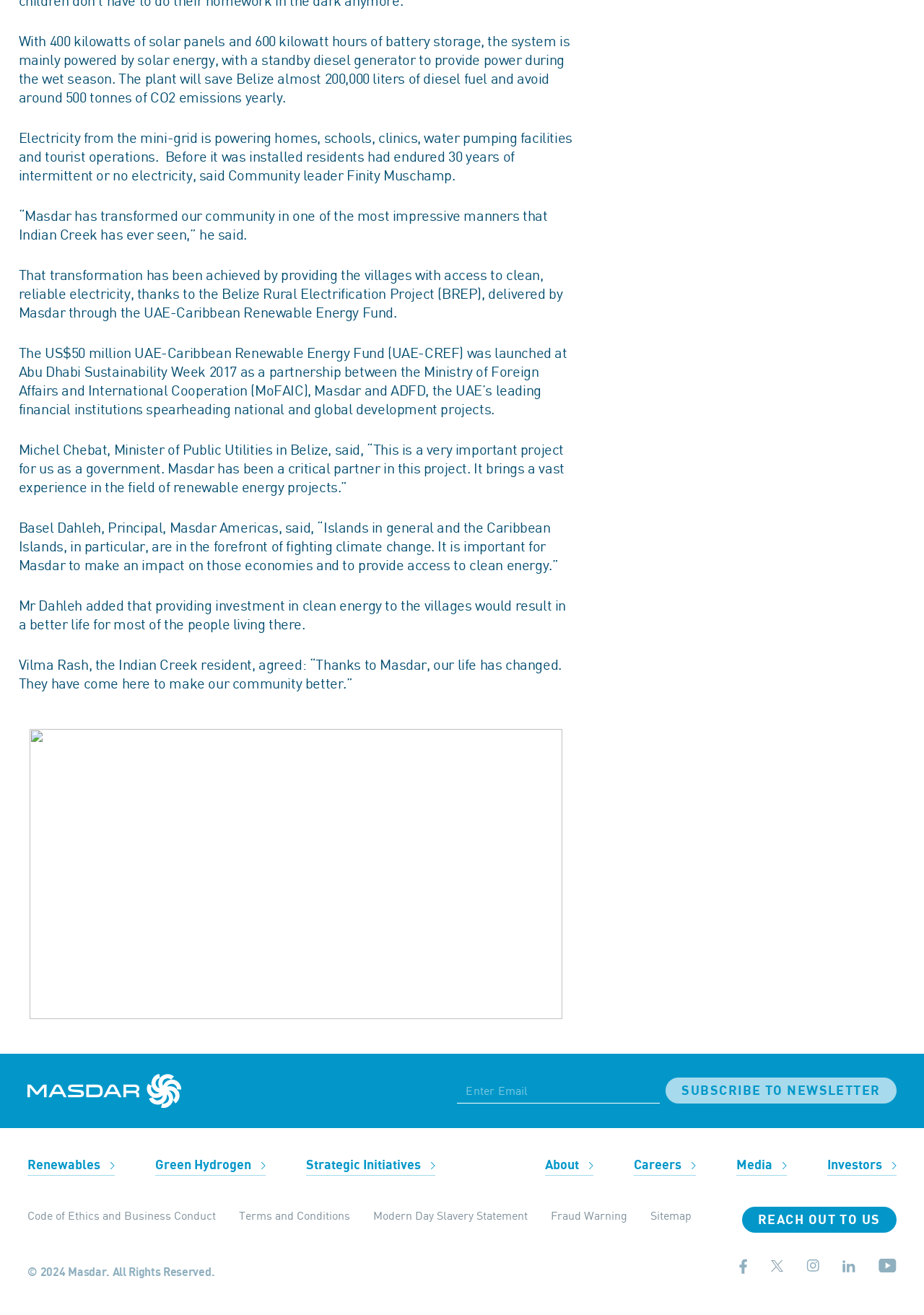Bounding box coordinates are to be given in the format (top-left x, top-left y, bottom-right x, bottom-right y). All values must be floating point numbers between 0 and 1. Provide the bounding box coordinate for the UI element described as: name="fxb.3ef71058-c594-4d59-9b6c-71ecb6f78535.Fields[77b3478a-2da5-4f50-b6a1-2f544ccd5451].Value" placeholder="Enter Email"

[0.495, 0.82, 0.714, 0.839]